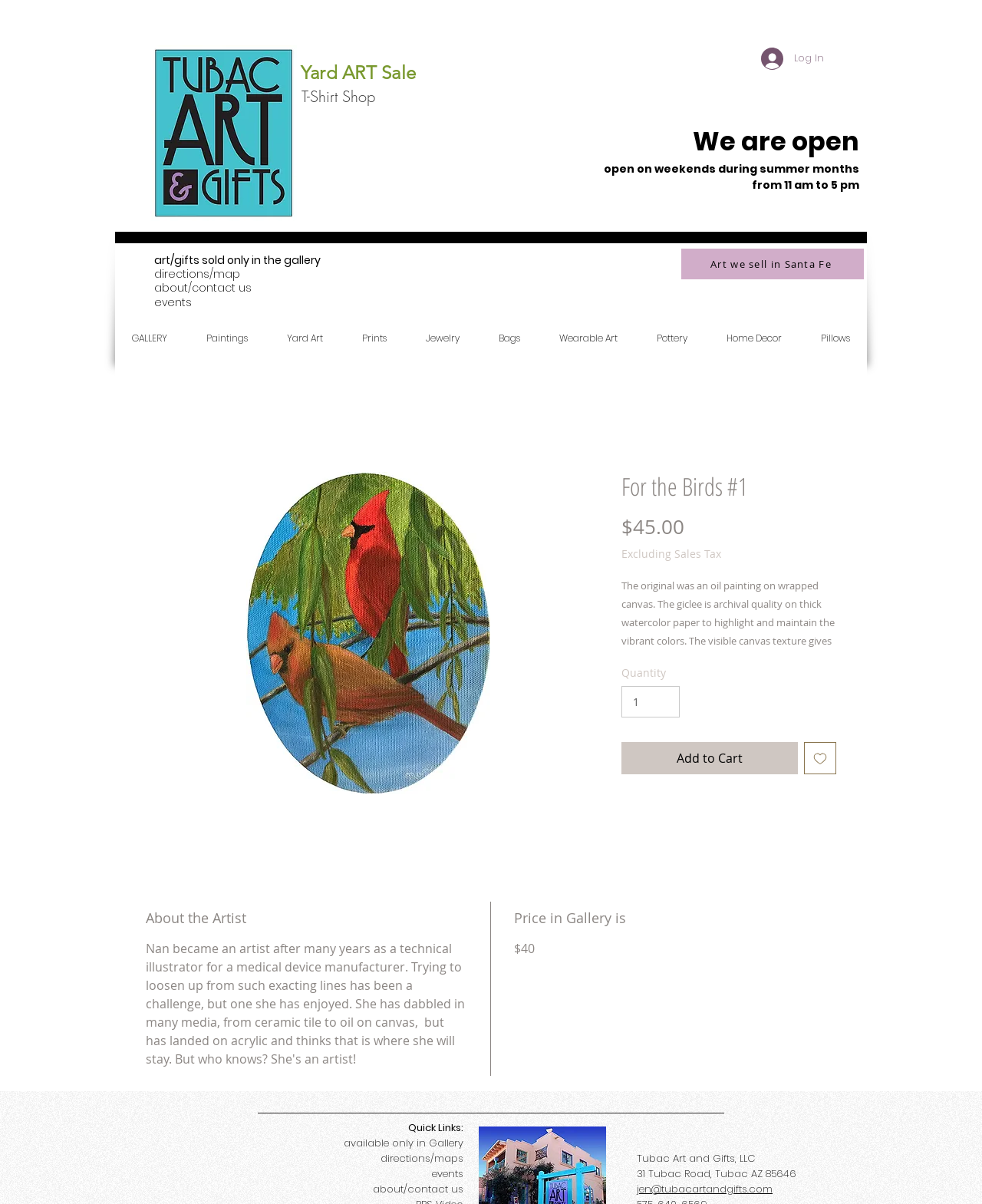Can you find and provide the title of the webpage?

For the Birds #1